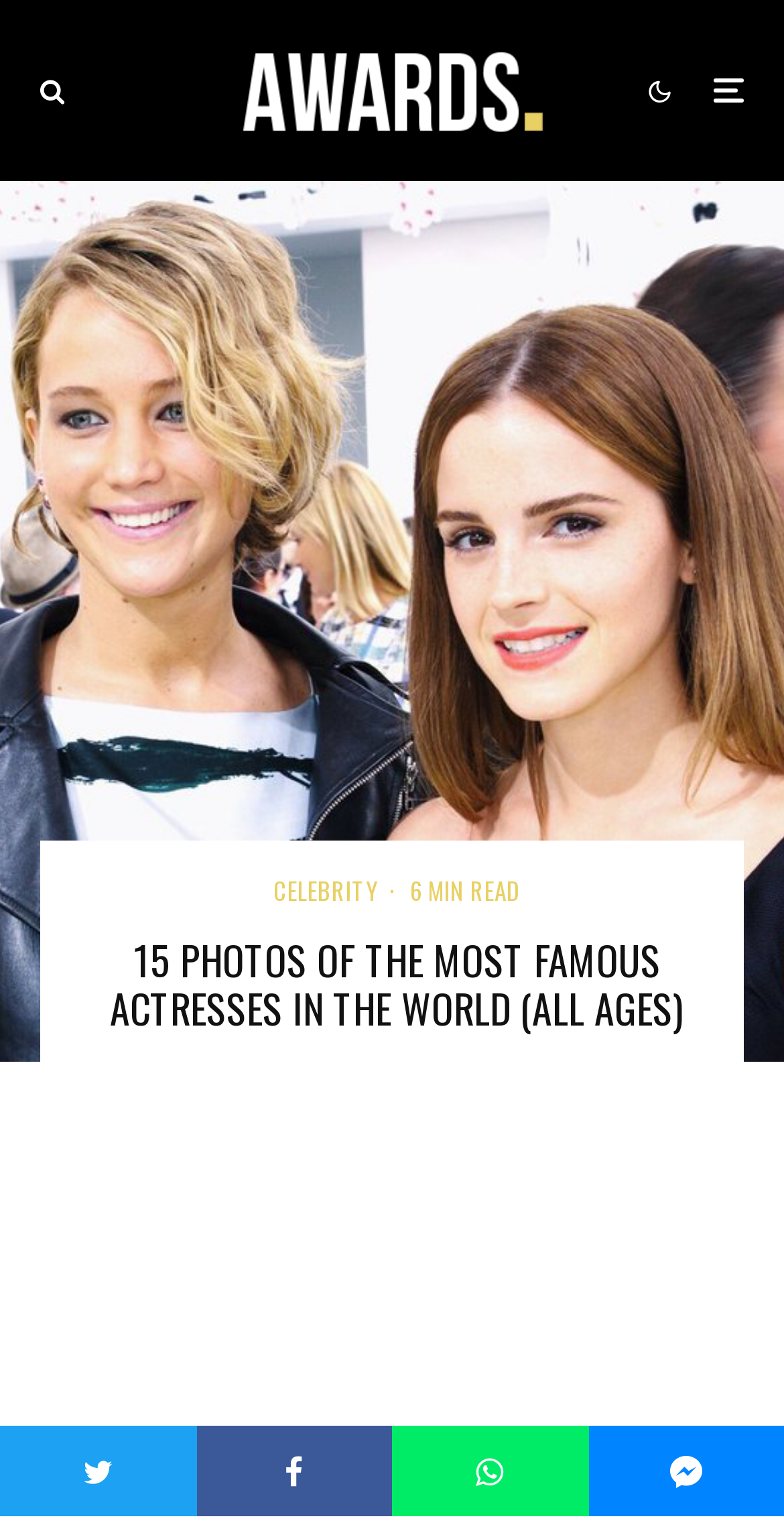Elaborate on the different components and information displayed on the webpage.

The webpage appears to be an article or a photo gallery featuring the most famous actresses in the world, across all ages. At the top, there are four links, with the first one being a small icon, followed by a longer link, then another icon, and finally a shorter link. 

Below these links, there is a large image that spans the entire width of the page, taking up most of the top section. The image is likely a promotional or title image for the article, with the title "15 Photos of the Most Famous Actresses in the World (All Ages)".

Underneath the image, there are three elements aligned horizontally. On the left, there is a link with the text "CELEBRITY". To its right, there is a small static text element with a dot (·), followed by another static text element with the text "6 MIN READ". 

Below these elements, there is a large heading that spans most of the page's width, with the same title as the image: "15 PHOTOS OF THE MOST FAMOUS ACTRESSES IN THE WORLD (ALL AGES)". 

At the very bottom of the page, there are four links aligned horizontally, with the text "Tweet", "Share", "Share", and "Share" respectively, likely providing options to share the article on social media.